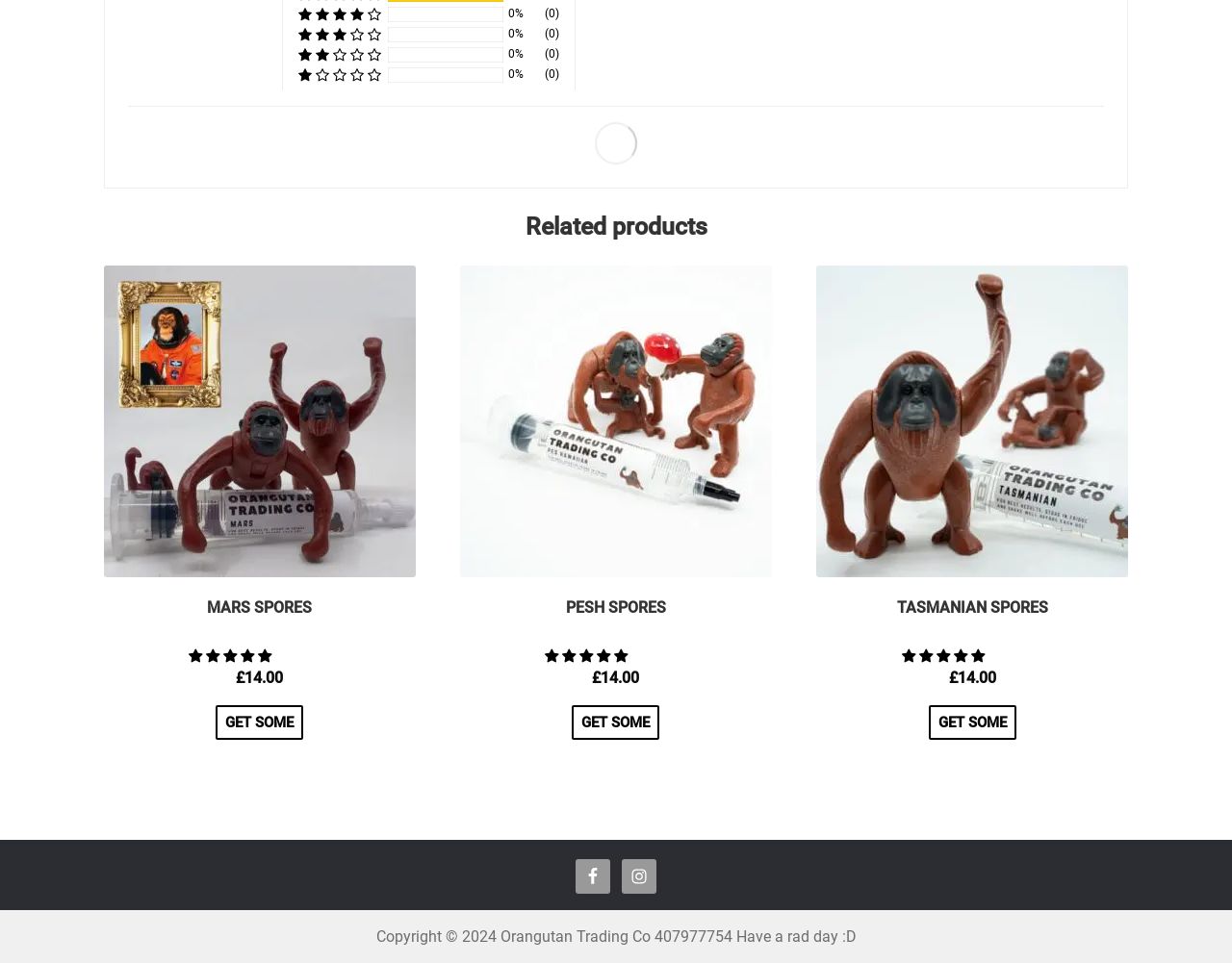Given the element description: "TASMANIAN SPORES £14.00", predict the bounding box coordinates of the UI element it refers to, using four float numbers between 0 and 1, i.e., [left, top, right, bottom].

[0.663, 0.276, 0.916, 0.717]